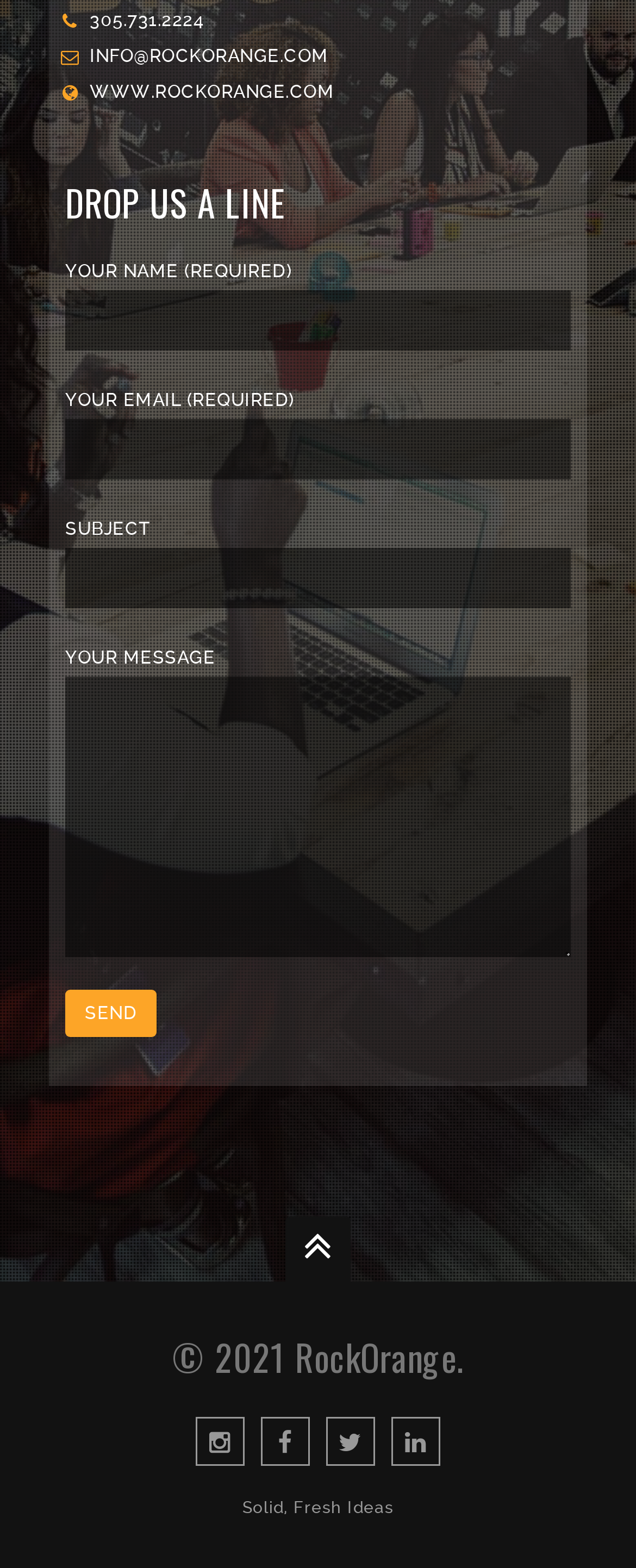Pinpoint the bounding box coordinates of the element you need to click to execute the following instruction: "Type your email". The bounding box should be represented by four float numbers between 0 and 1, in the format [left, top, right, bottom].

[0.103, 0.267, 0.897, 0.305]